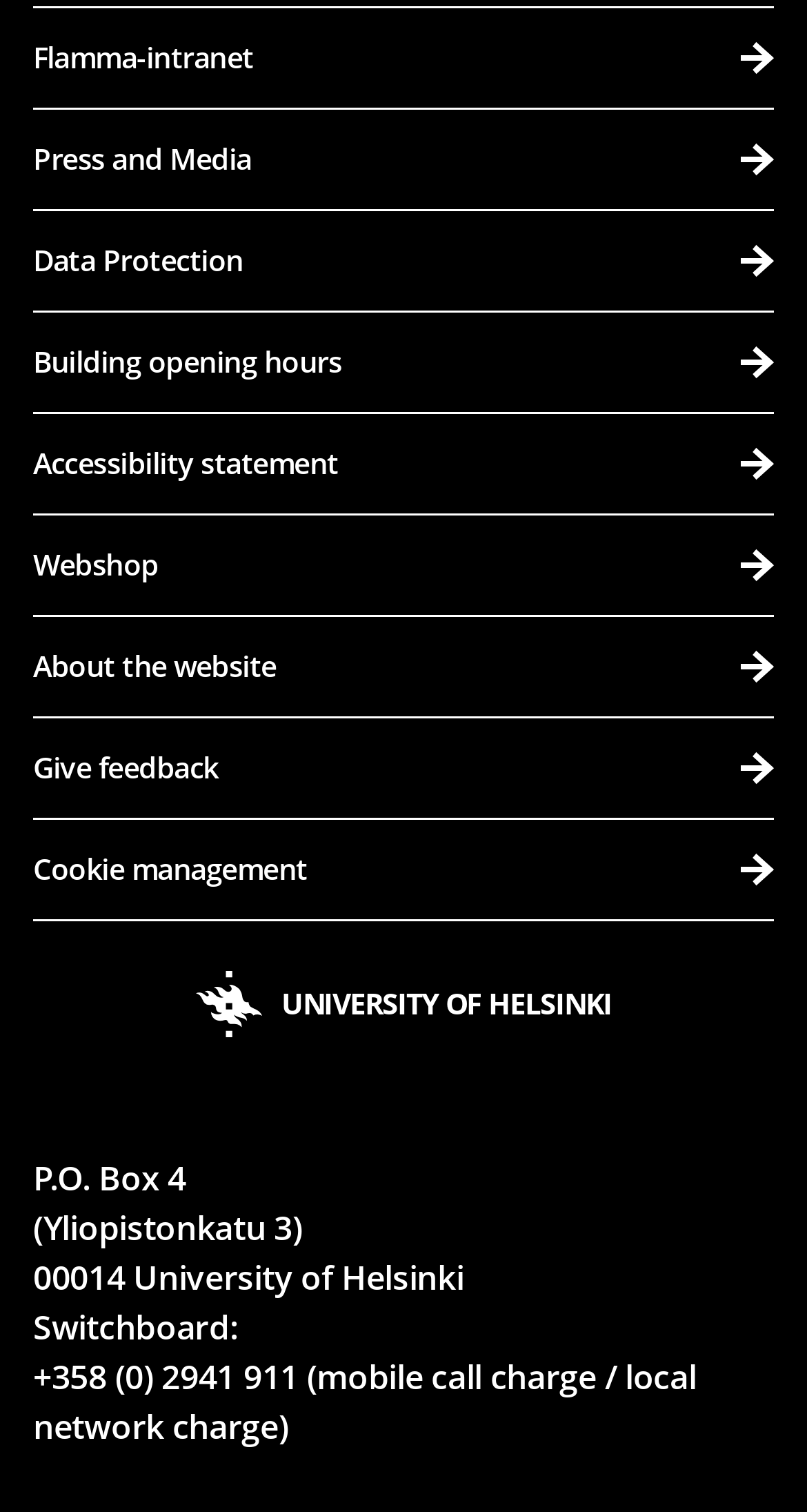Please determine the bounding box coordinates of the area that needs to be clicked to complete this task: 'Get information about Press and Media'. The coordinates must be four float numbers between 0 and 1, formatted as [left, top, right, bottom].

[0.041, 0.072, 0.959, 0.139]